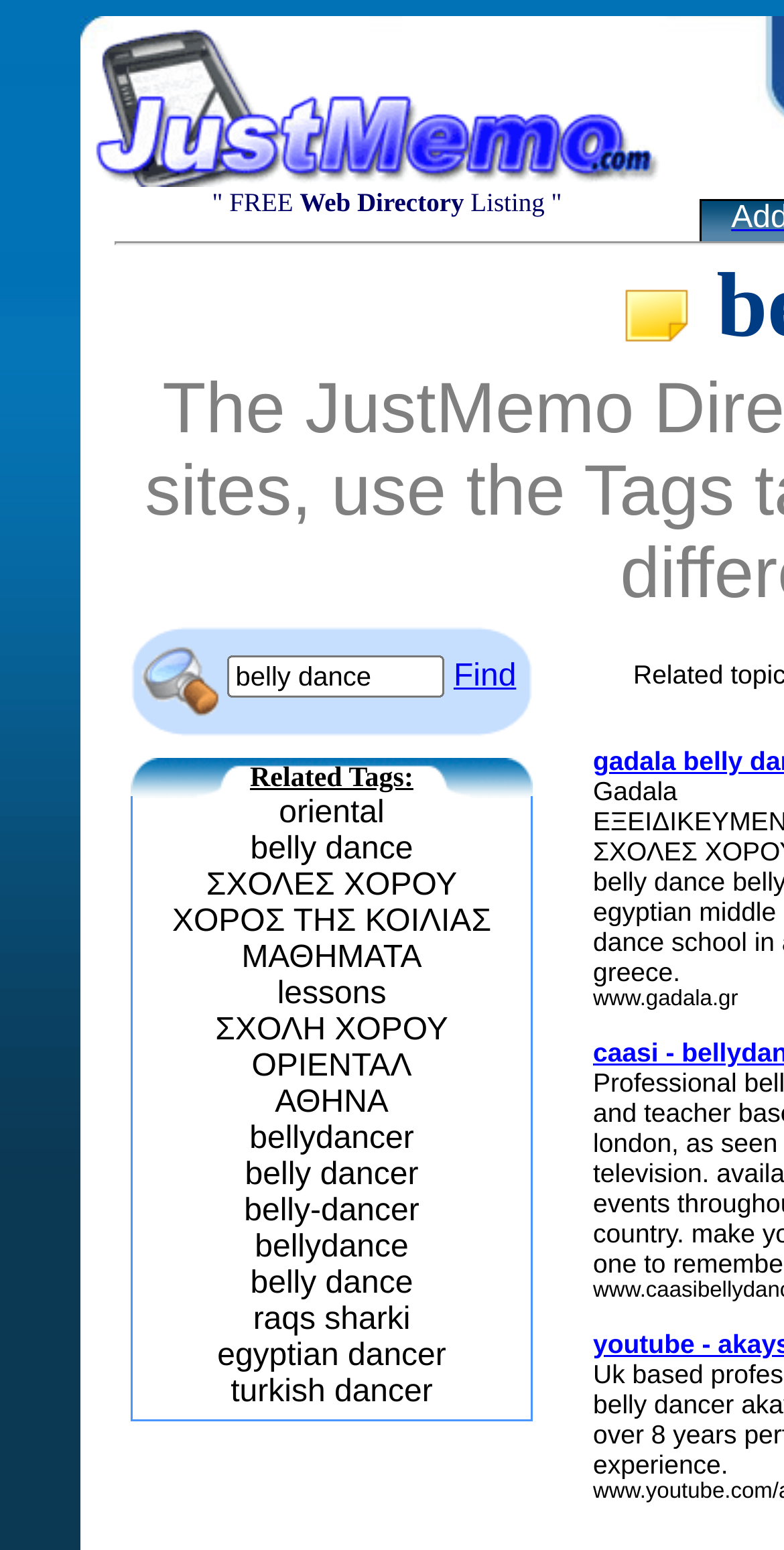Find the bounding box coordinates for the area that must be clicked to perform this action: "Enter text in the search box".

[0.29, 0.423, 0.567, 0.45]